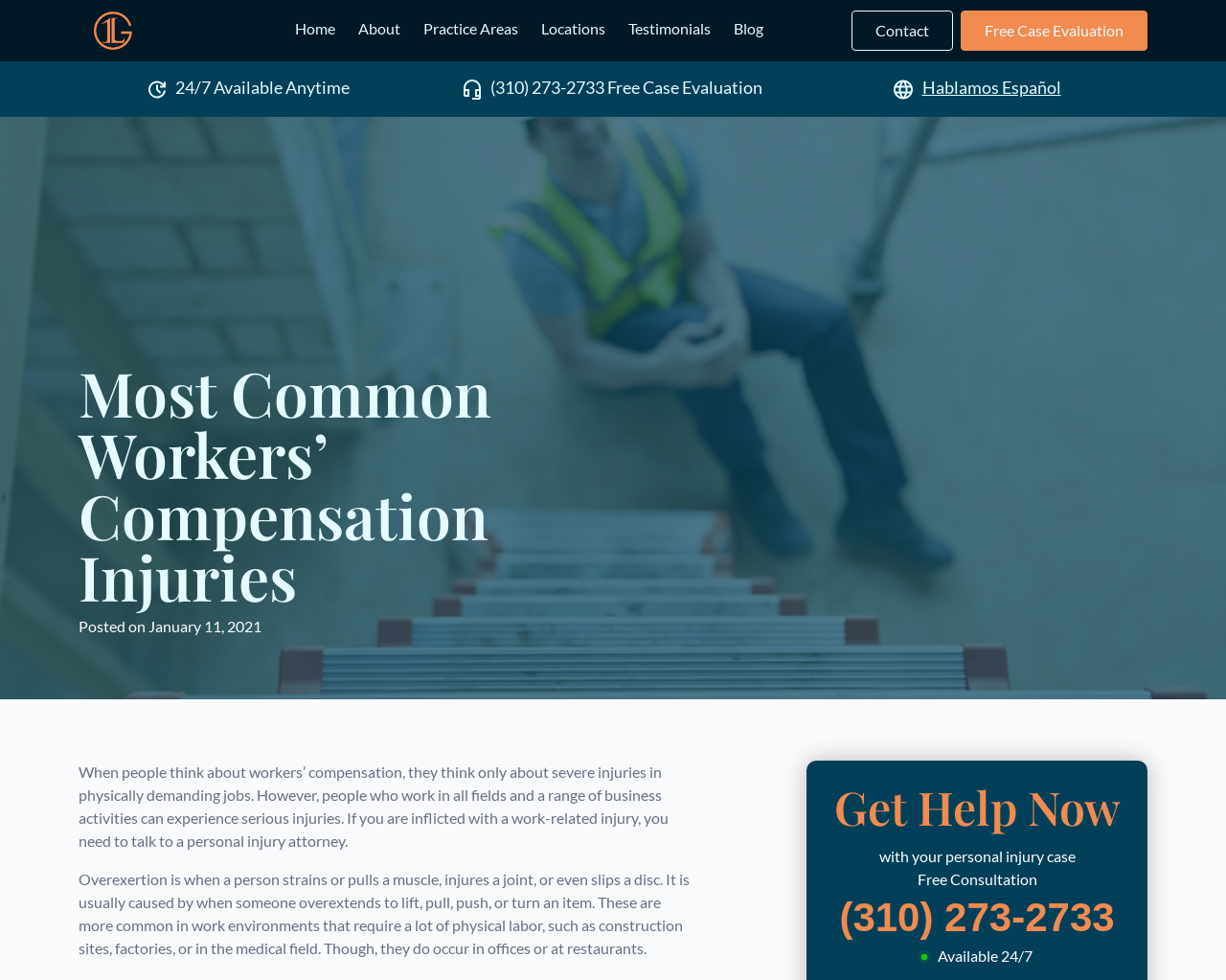What is the phone number to contact for a free case evaluation?
Please provide a comprehensive answer to the question based on the webpage screenshot.

I found the phone number by looking at the top-right corner of the webpage, where it says '24/7 Available Anytime' and '(310) 273-2733' next to it. This suggests that this phone number is available for contact 24/7, and it's also mentioned again at the bottom of the webpage as a way to get help with a personal injury case.